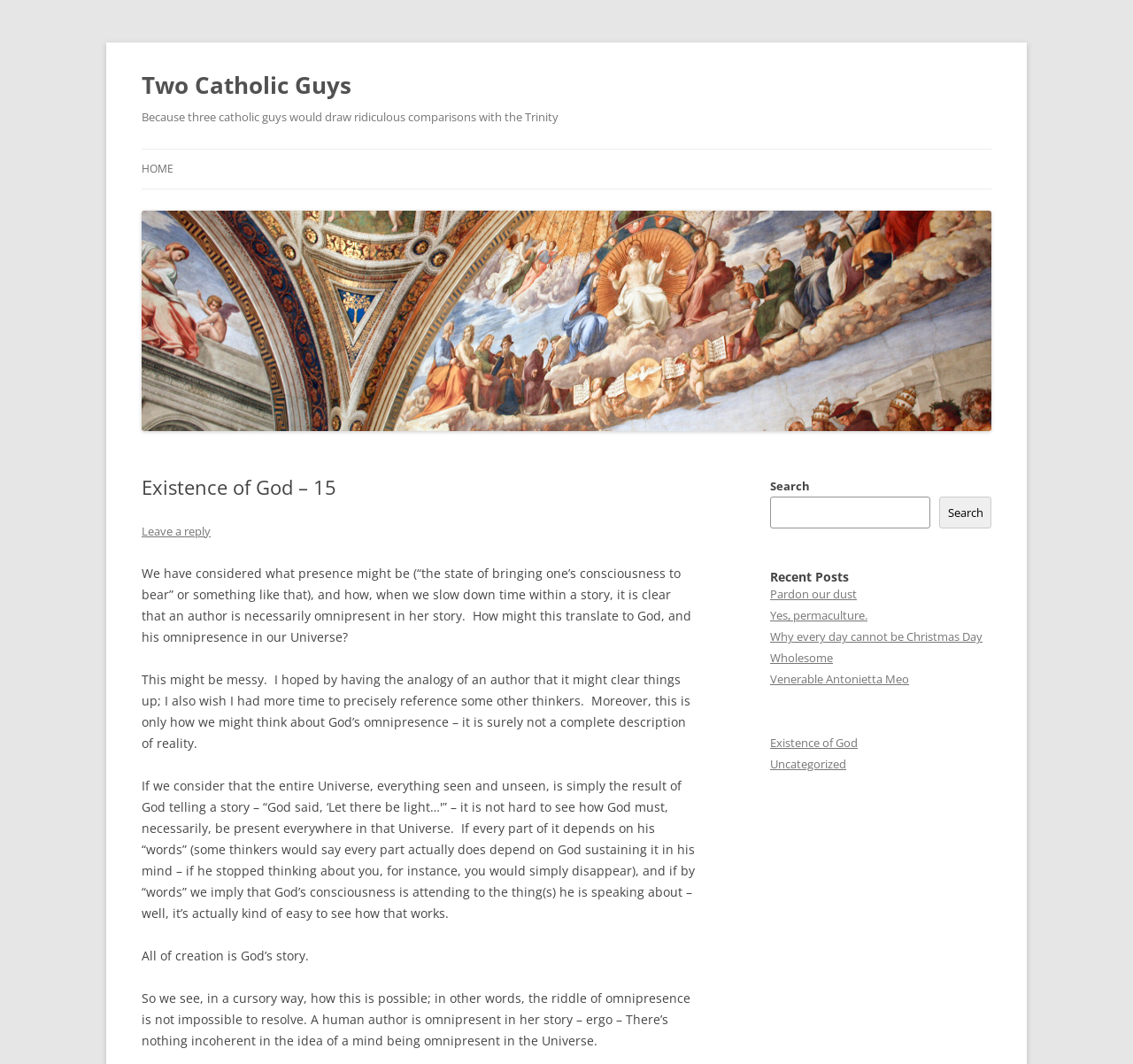Locate the bounding box coordinates of the segment that needs to be clicked to meet this instruction: "Search for a topic".

[0.68, 0.467, 0.821, 0.497]